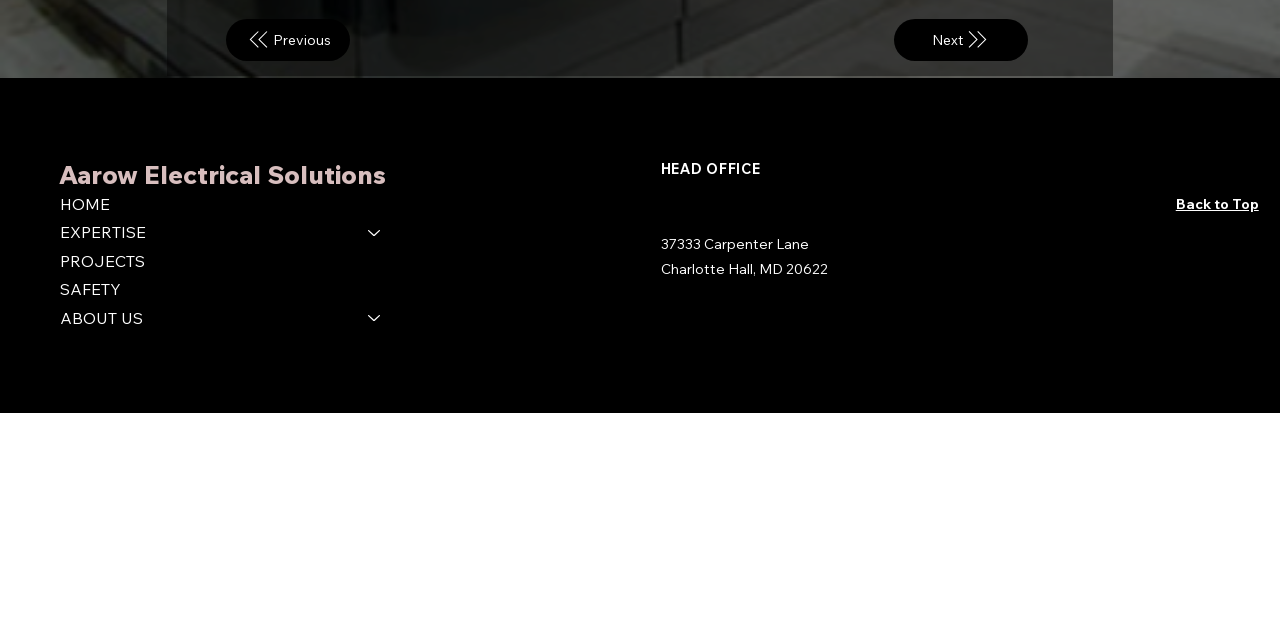Provide the bounding box coordinates of the HTML element this sentence describes: "parent_node: EXPERTISE aria-label="EXPERTISE"".

[0.273, 0.341, 0.312, 0.386]